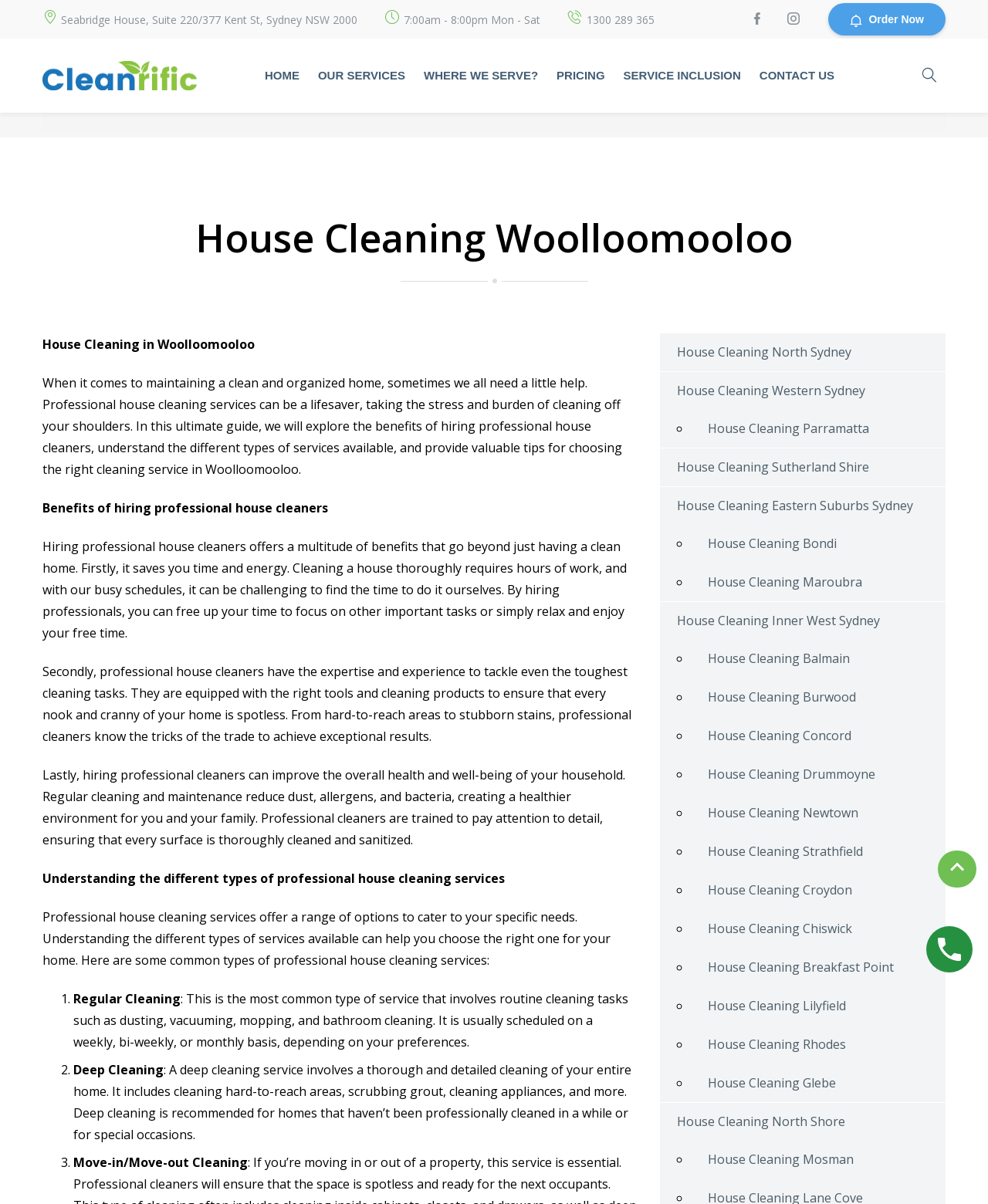Analyze the image and deliver a detailed answer to the question: What is the address of the company?

I found the address by looking at the static text element at the top of the page, which contains the company's address.